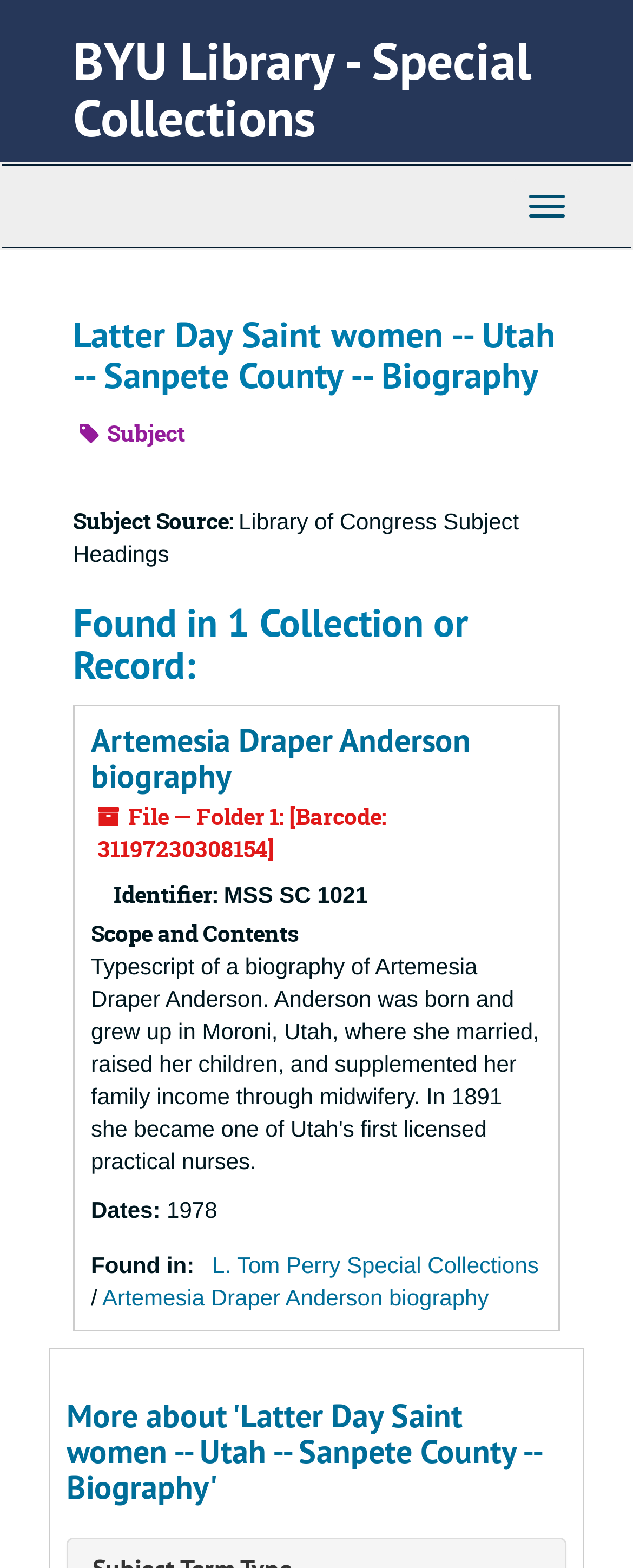Identify the bounding box coordinates for the UI element described as follows: BYU Library - Special Collections. Use the format (top-left x, top-left y, bottom-right x, bottom-right y) and ensure all values are floating point numbers between 0 and 1.

[0.115, 0.017, 0.838, 0.097]